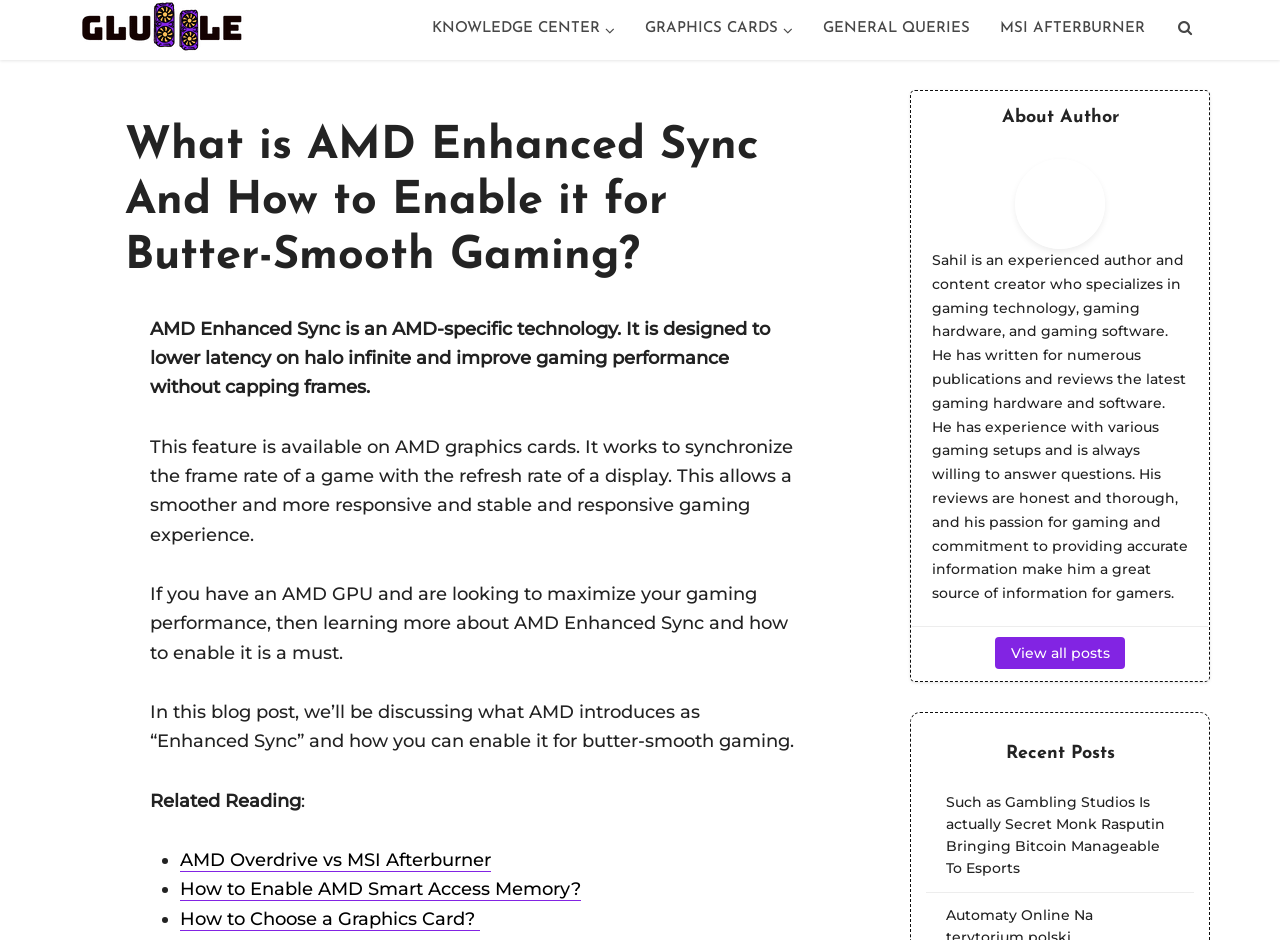Respond with a single word or phrase for the following question: 
What is the name of the graphics card brand mentioned?

AMD